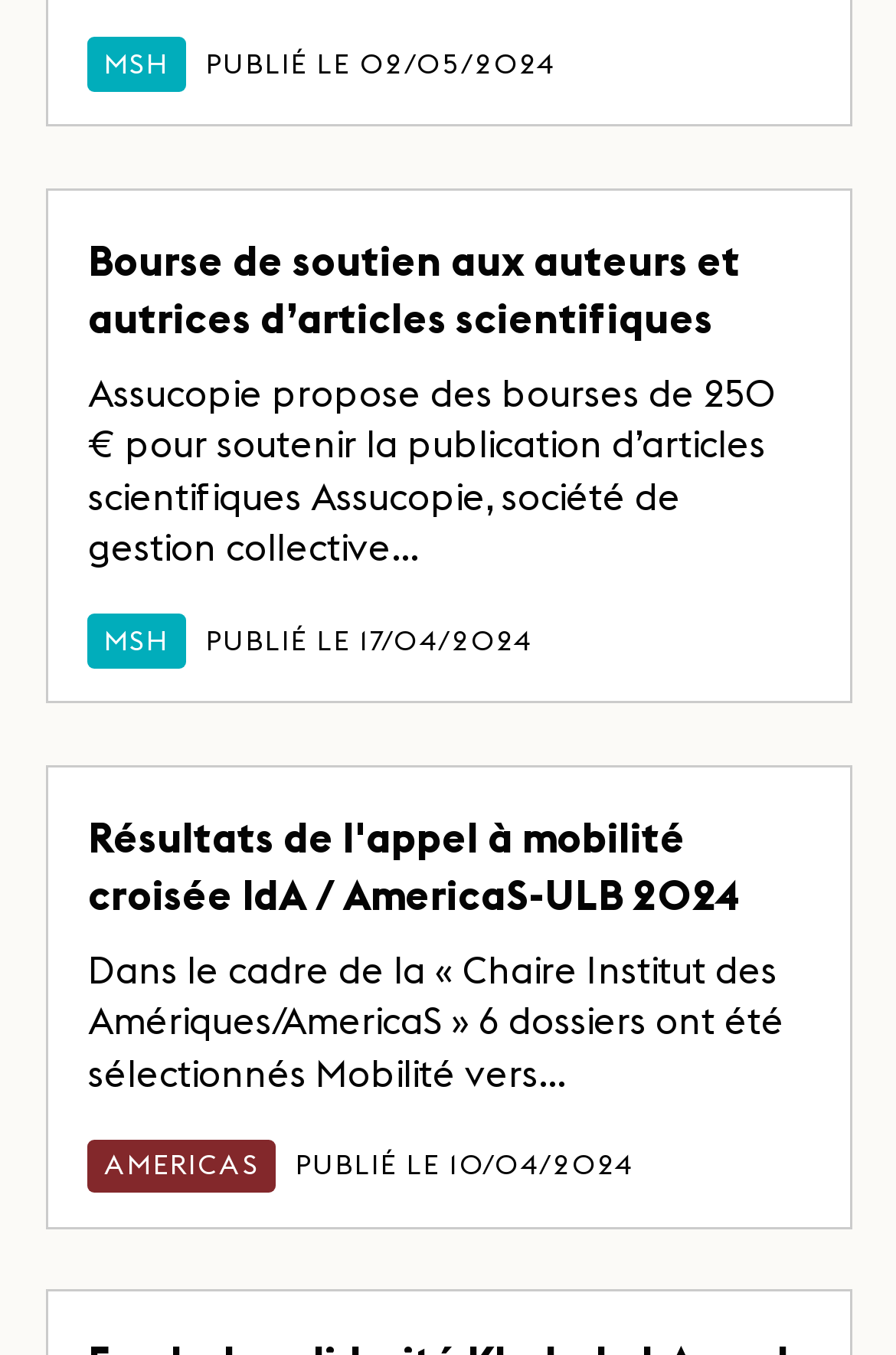Respond to the question below with a single word or phrase:
What is the date of the latest article?

02/05/2024